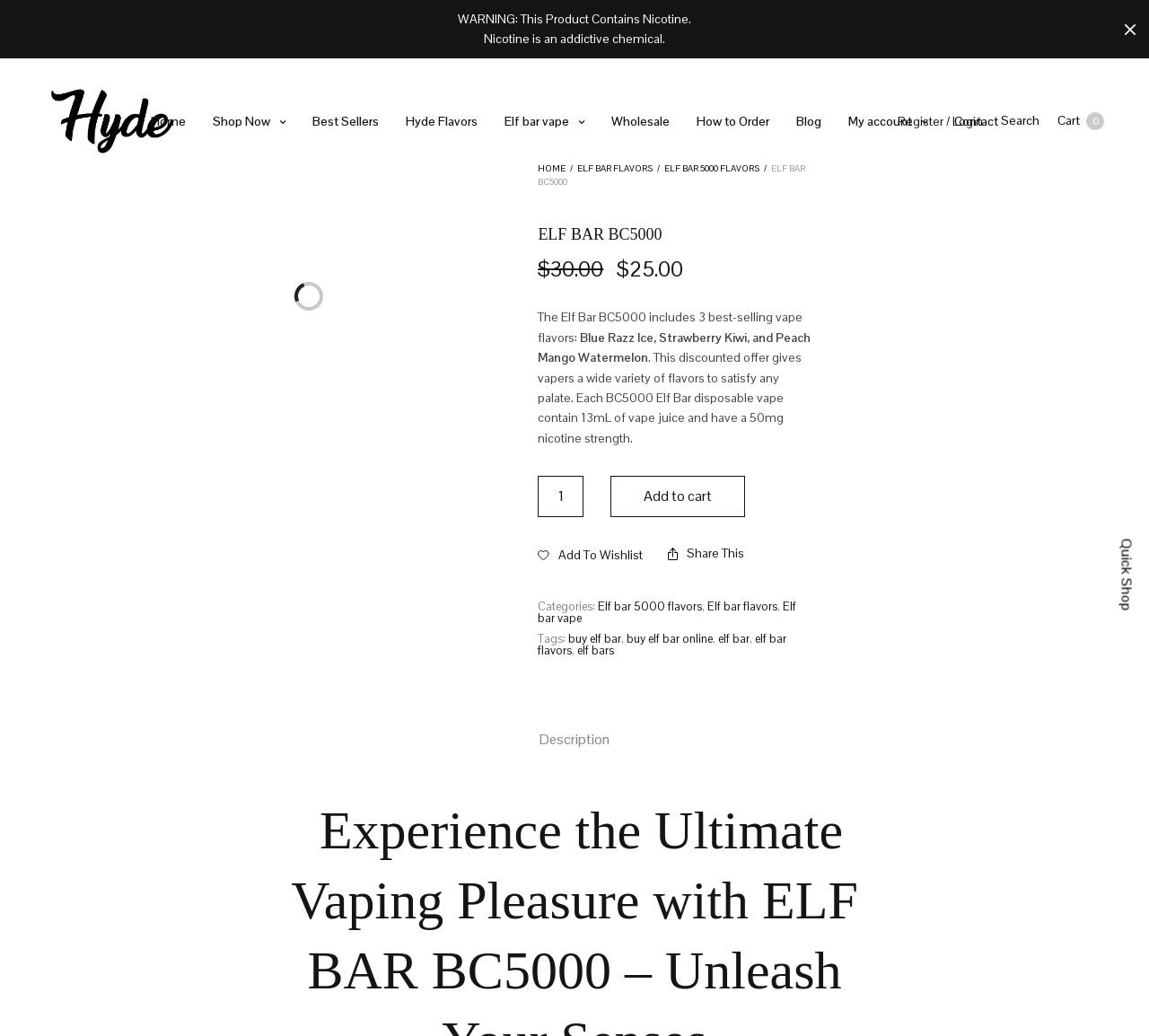Determine the bounding box coordinates of the clickable element necessary to fulfill the instruction: "Click on the 'Shop Now' button". Provide the coordinates as four float numbers within the 0 to 1 range, i.e., [left, top, right, bottom].

[0.185, 0.098, 0.248, 0.136]